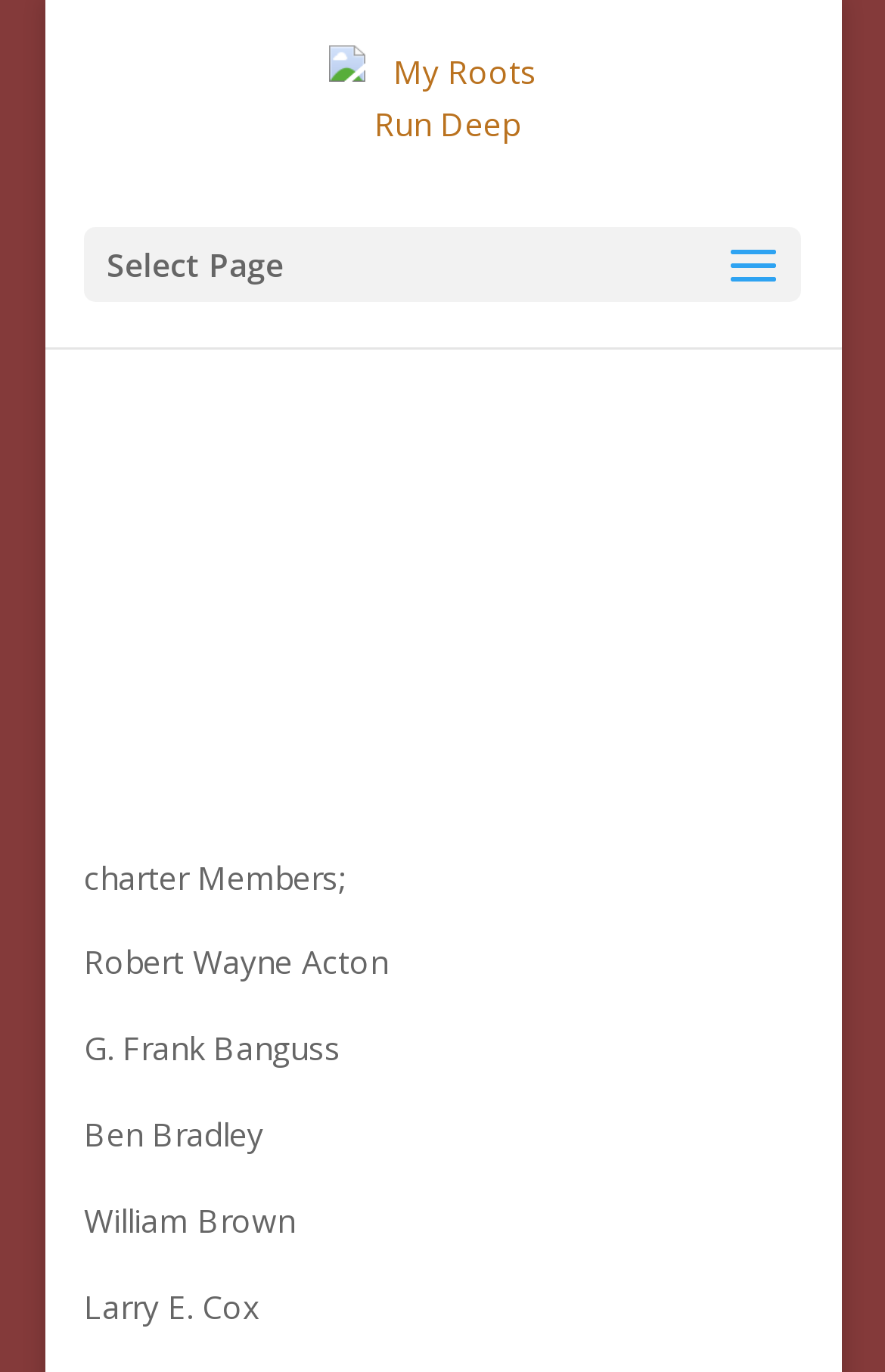Explain the webpage in detail, including its primary components.

The webpage is about "Business and Organizations" with a focus on "My Roots Run Deep". At the top, there is a link and an image, both with the same title "My Roots Run Deep", positioned side by side. The link is slightly below the image. 

Below these elements, there is a dropdown menu labeled "Select Page". Further down, a prominent heading "Business and Organizations" is centered on the page. 

Under the heading, there is a block of text that describes the Lions Club of Oakwood, including its charter date and a list of charter members. The text is divided into several paragraphs, with each charter member's name on a separate line, listed in a vertical column. The text is aligned to the left side of the page.